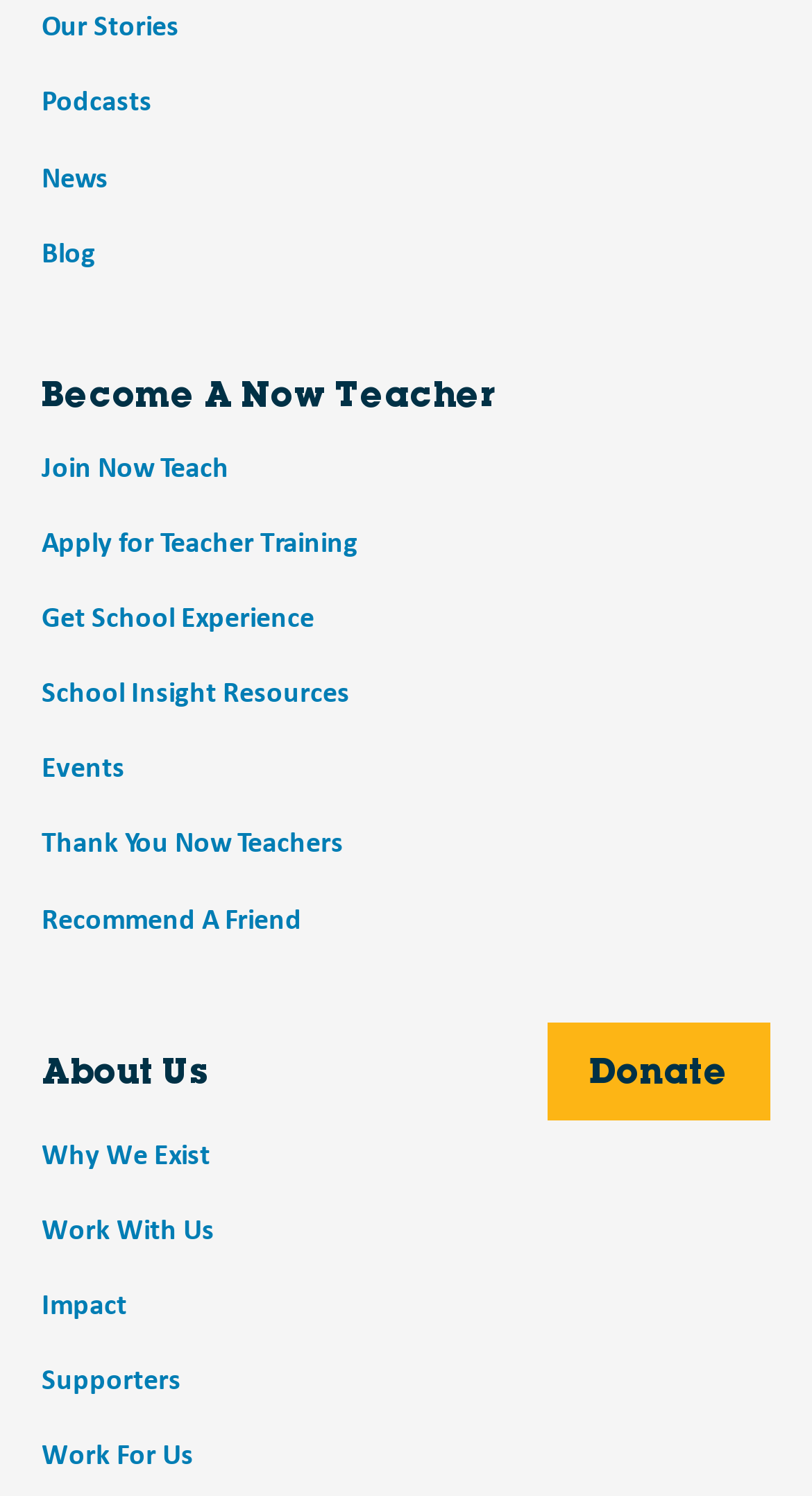Can you pinpoint the bounding box coordinates for the clickable element required for this instruction: "Learn about Teacher Training"? The coordinates should be four float numbers between 0 and 1, i.e., [left, top, right, bottom].

[0.051, 0.354, 0.949, 0.376]